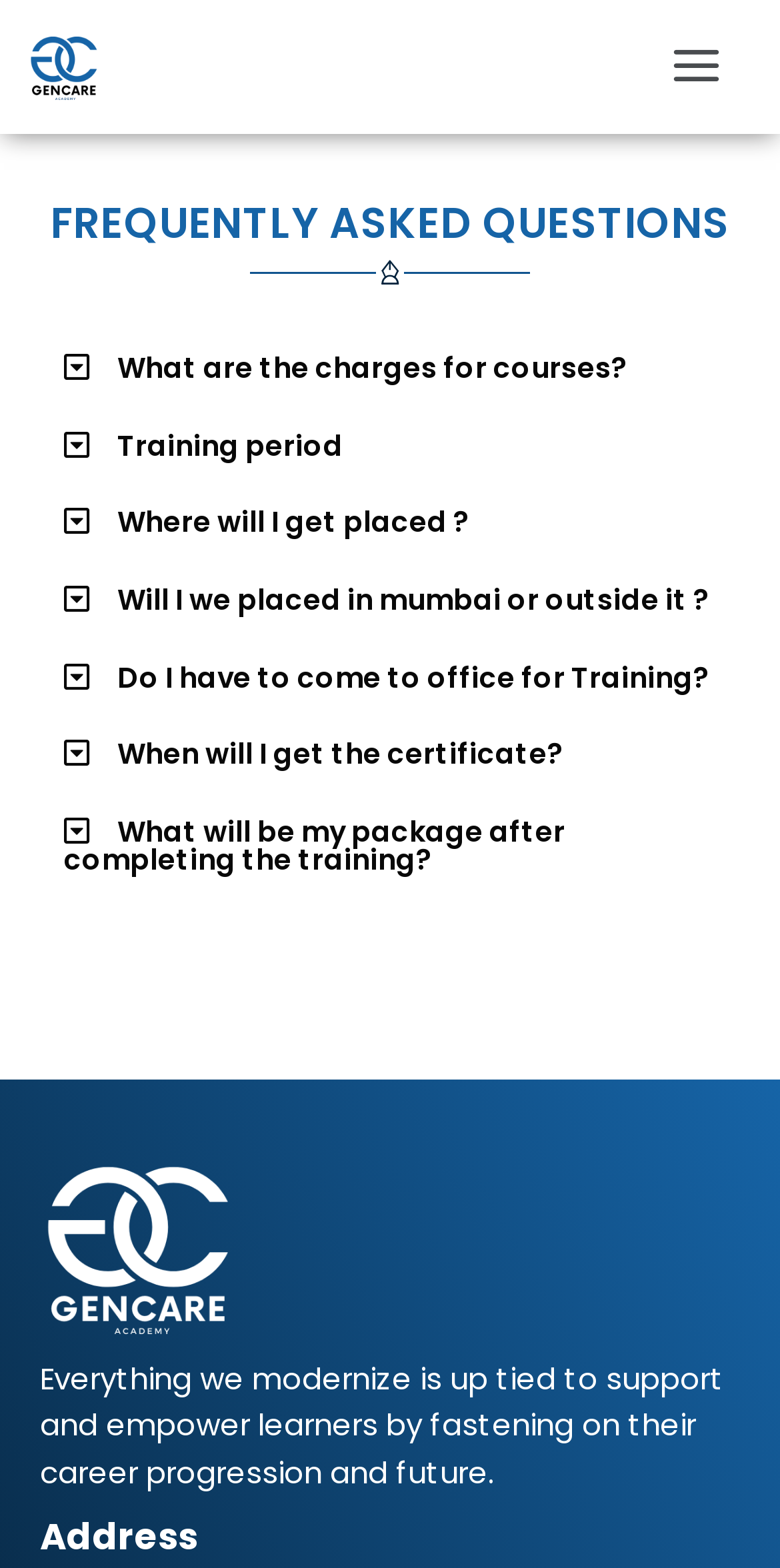Predict the bounding box for the UI component with the following description: "Club AppleVis".

None